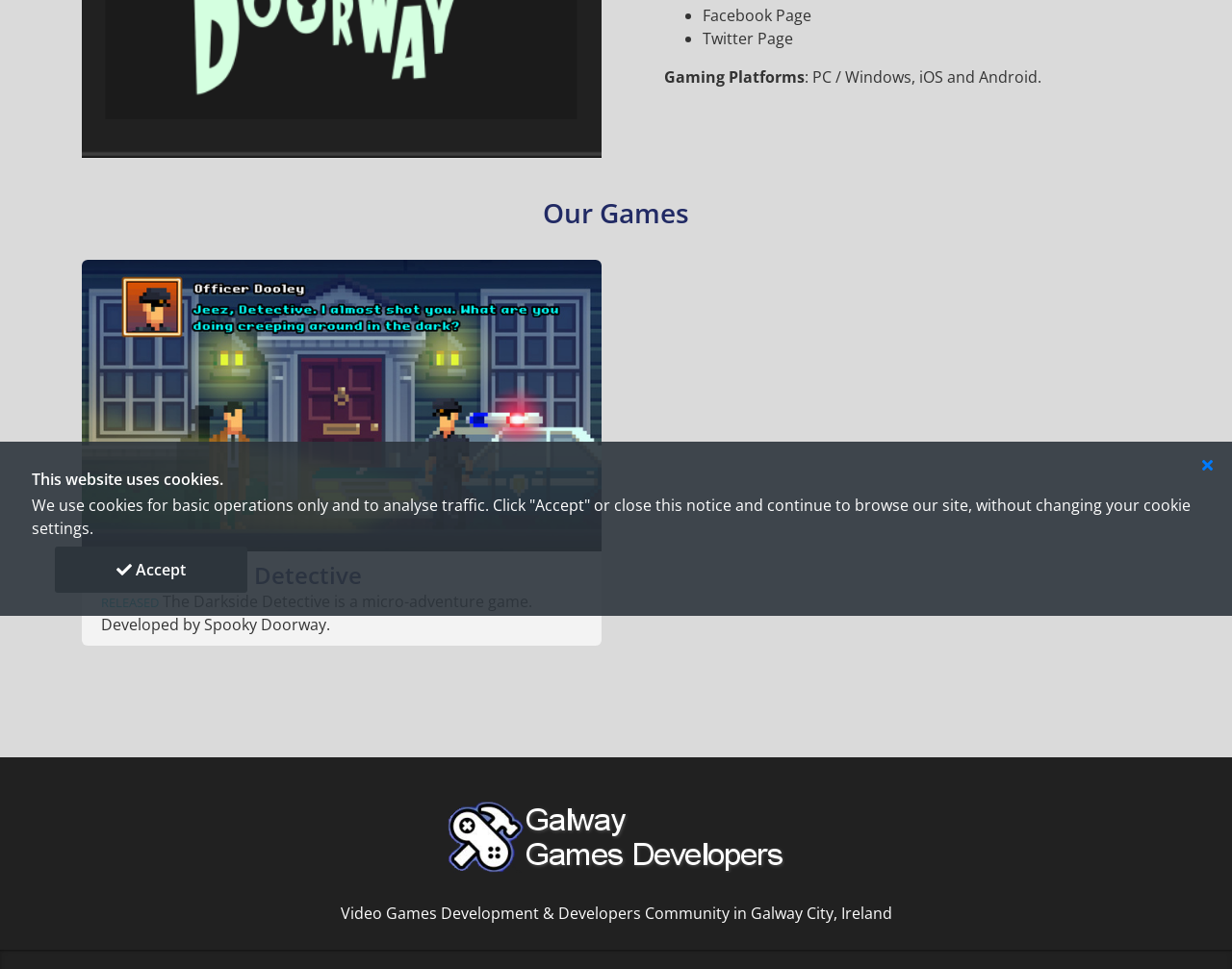Determine the bounding box coordinates of the UI element described below. Use the format (top-left x, top-left y, bottom-right x, bottom-right y) with floating point numbers between 0 and 1: Accept

[0.045, 0.564, 0.201, 0.612]